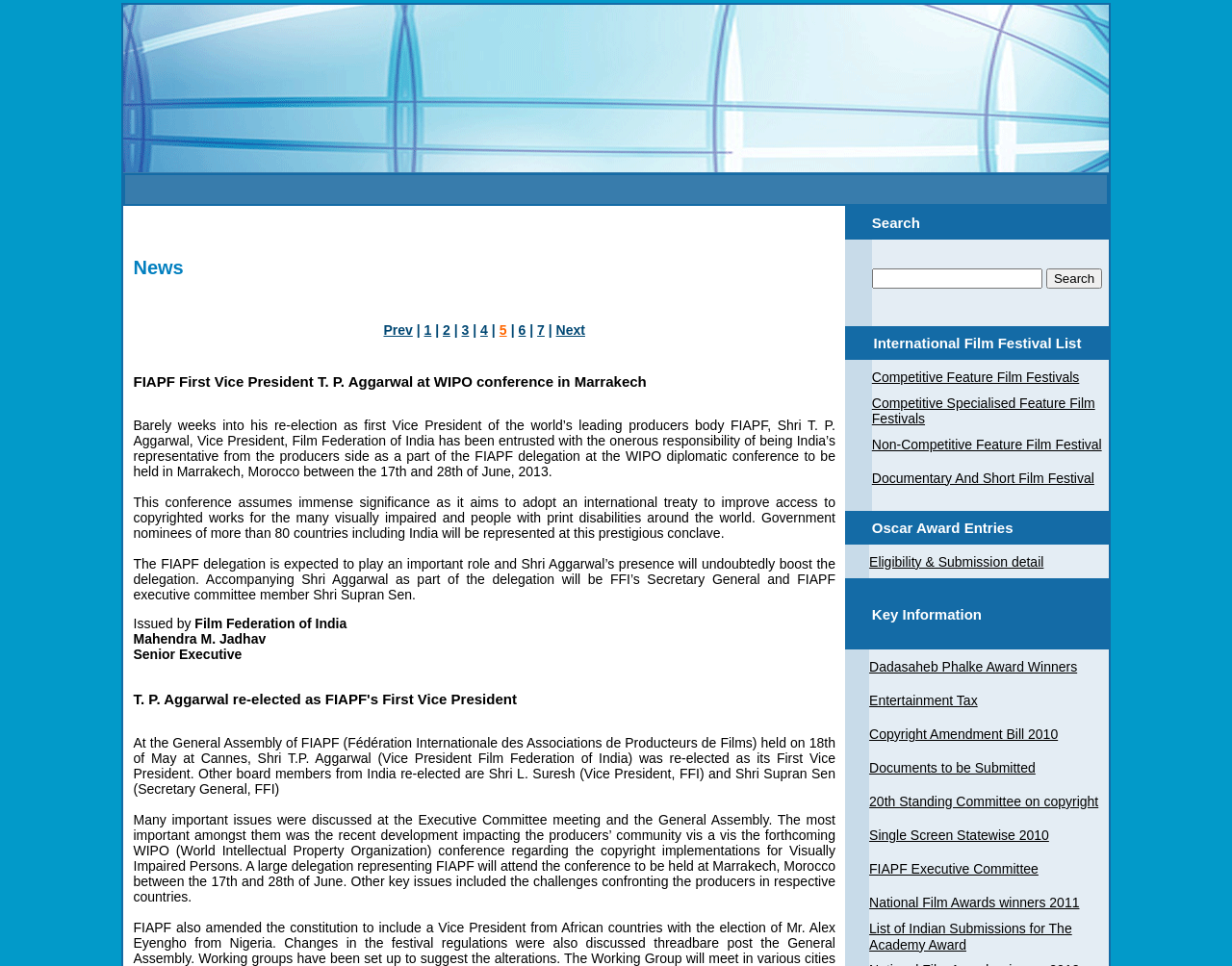Using the details in the image, give a detailed response to the question below:
What is the position of Shri T. P. Aggarwal in FIAPF?

According to the text, Shri T. P. Aggarwal has been re-elected as the First Vice President of FIAPF.